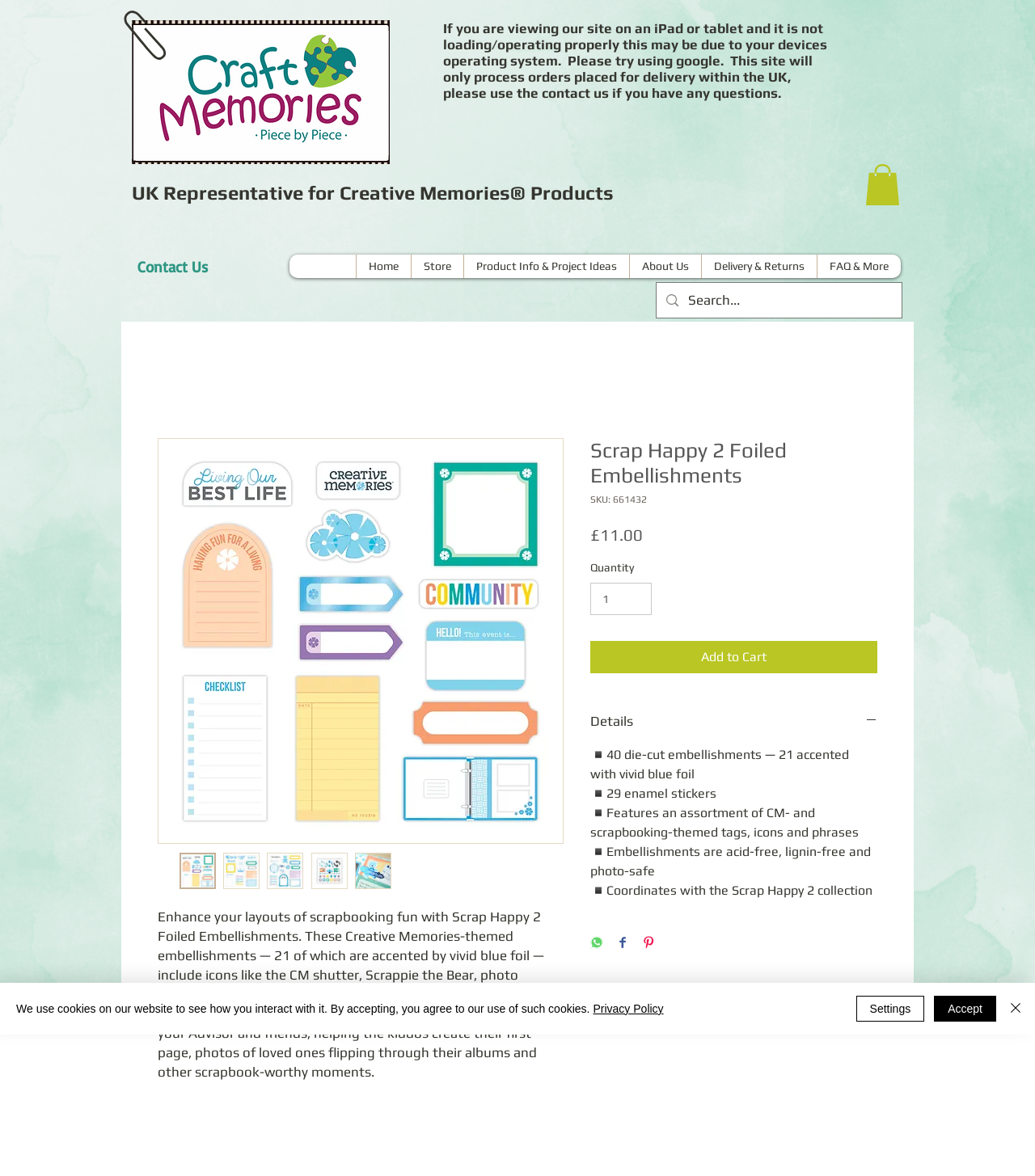Identify the bounding box coordinates of the clickable region to carry out the given instruction: "Go to home page".

[0.344, 0.217, 0.397, 0.237]